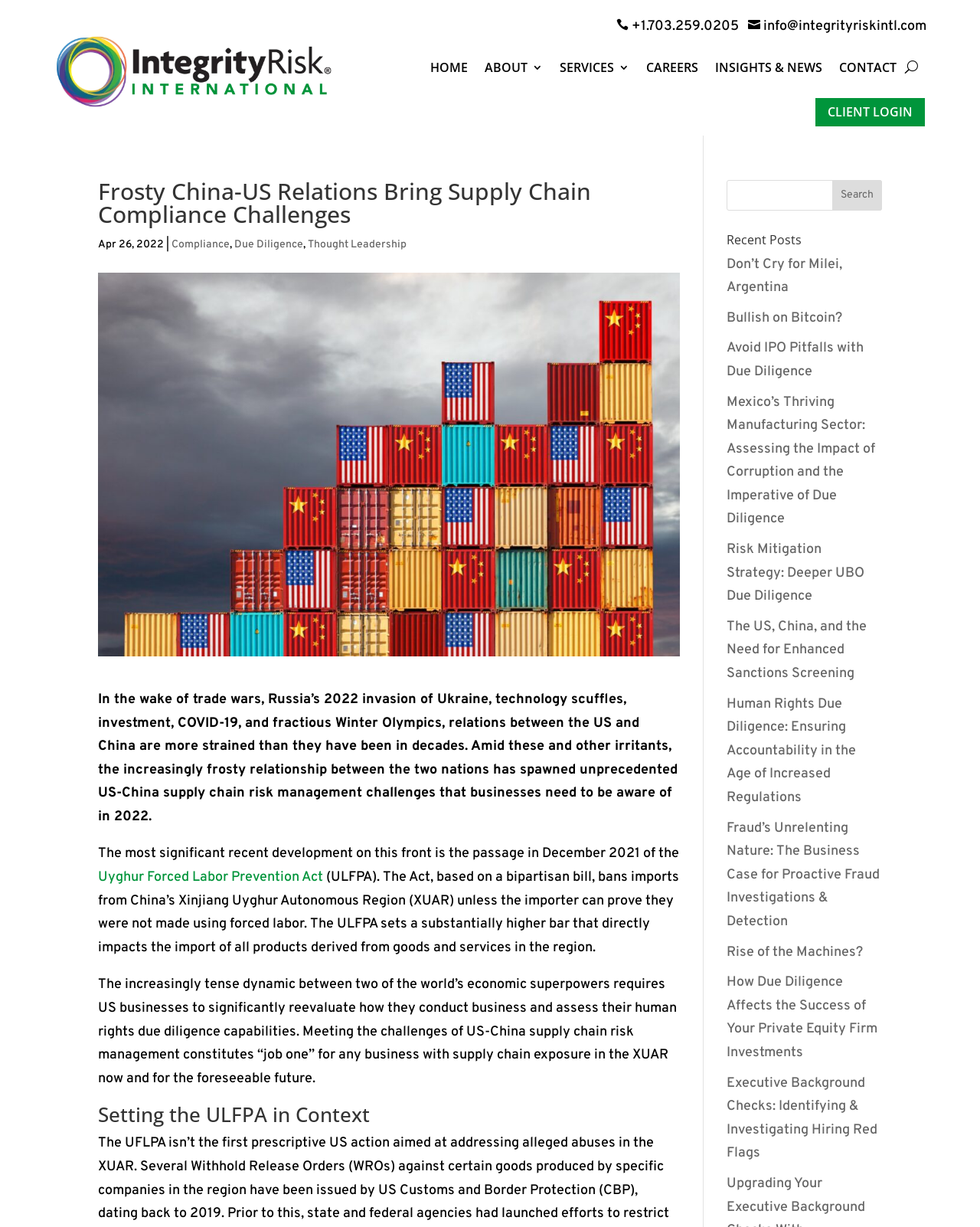Using the element description: "parent_node: HOME", determine the bounding box coordinates. The coordinates should be in the format [left, top, right, bottom], with values between 0 and 1.

[0.923, 0.042, 0.936, 0.067]